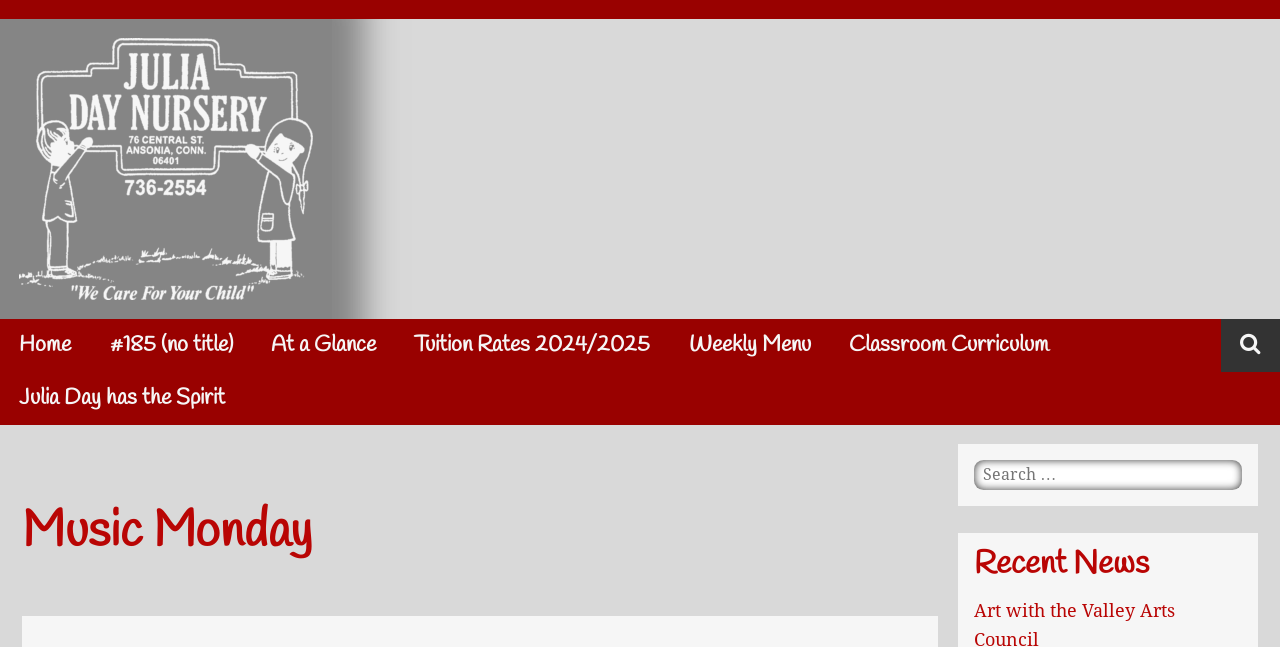Locate the bounding box coordinates of the item that should be clicked to fulfill the instruction: "Read recent news".

[0.761, 0.849, 0.971, 0.899]